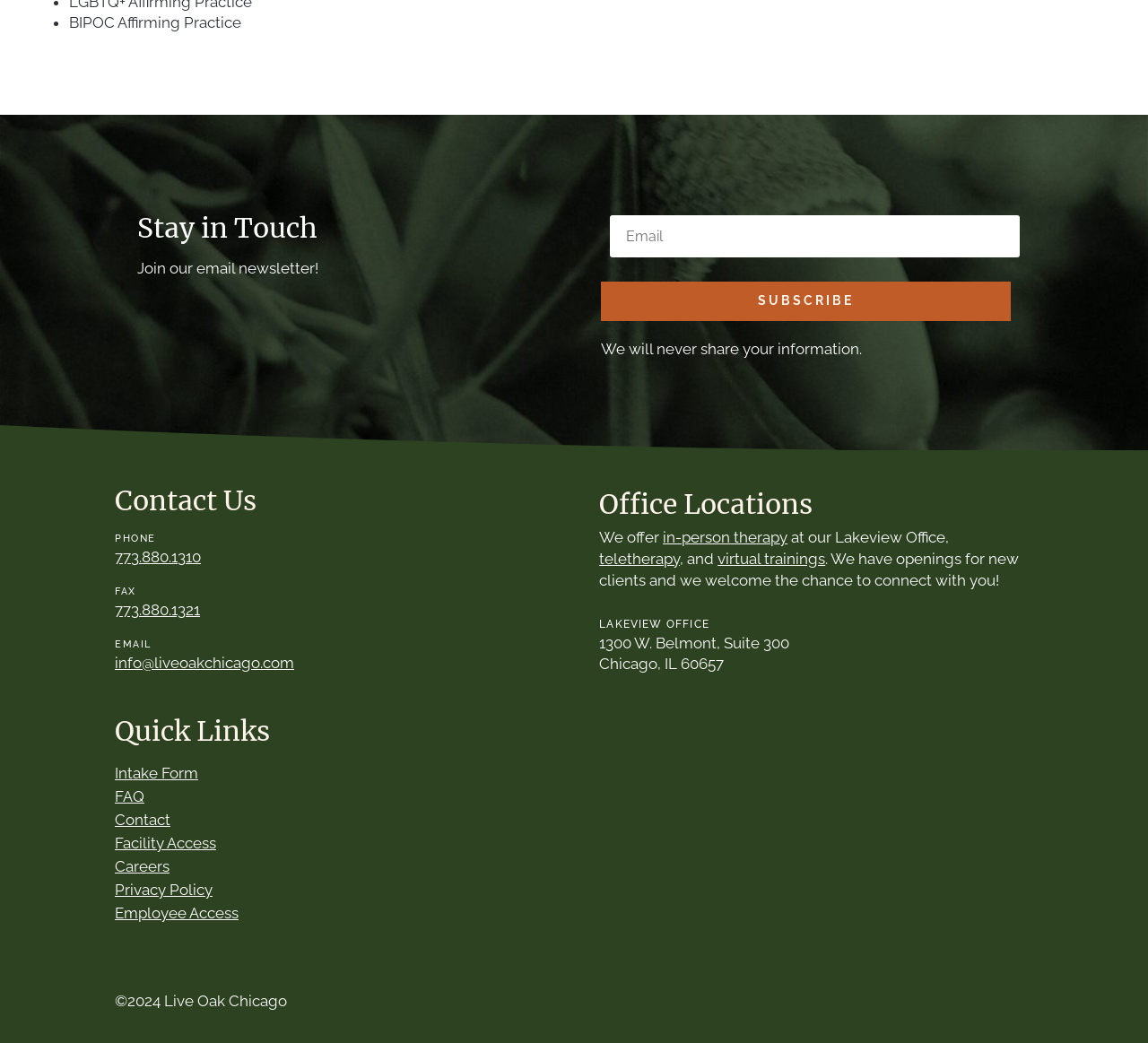Please locate the bounding box coordinates of the element that needs to be clicked to achieve the following instruction: "Learn more about in-person therapy". The coordinates should be four float numbers between 0 and 1, i.e., [left, top, right, bottom].

[0.577, 0.507, 0.686, 0.524]